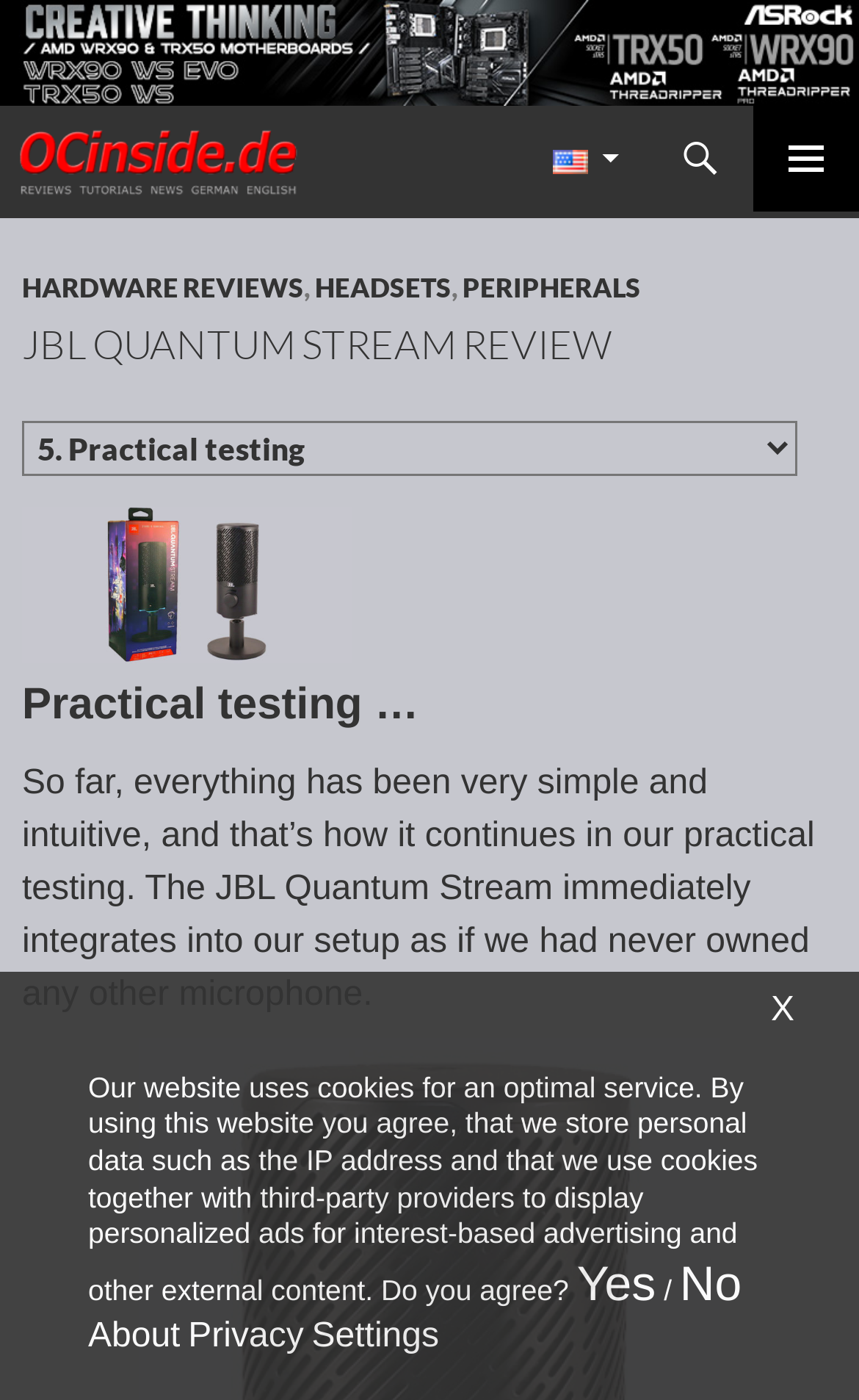What is the topic of the practical testing section?
Please look at the screenshot and answer using one word or phrase.

JBL Quantum Stream